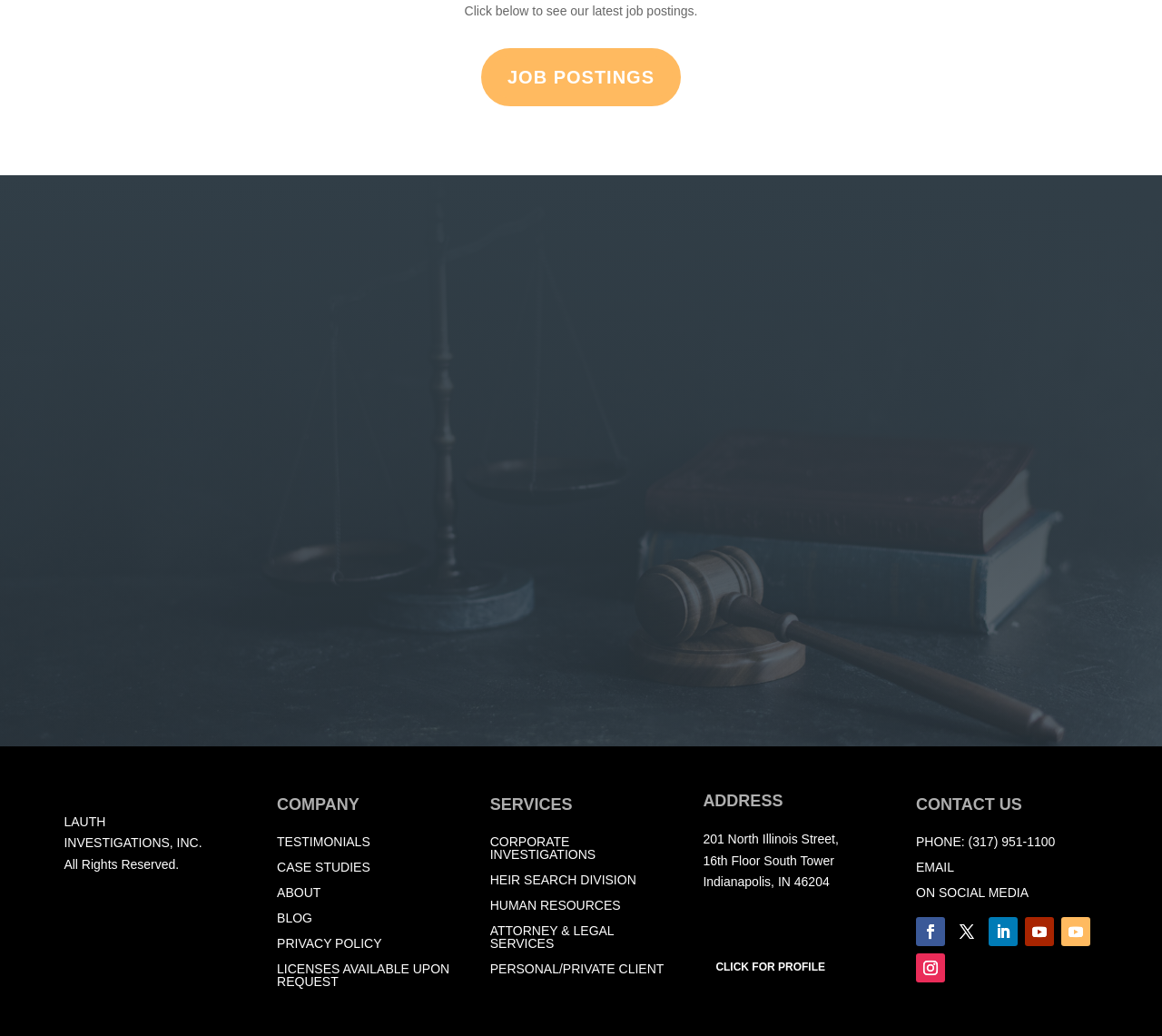Provide the bounding box coordinates for the UI element that is described by this text: "Job Postings". The coordinates should be in the form of four float numbers between 0 and 1: [left, top, right, bottom].

[0.414, 0.046, 0.586, 0.102]